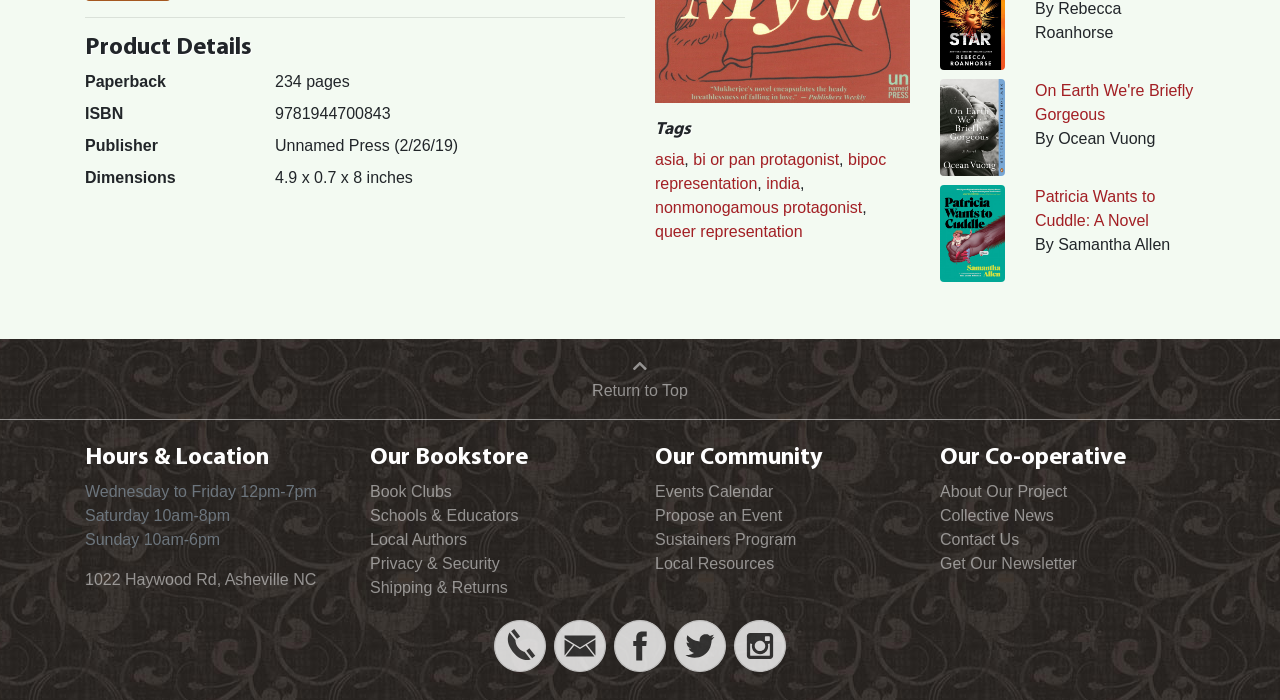Determine the bounding box coordinates for the UI element described. Format the coordinates as (top-left x, top-left y, bottom-right x, bottom-right y) and ensure all values are between 0 and 1. Element description: Get Our Newsletter

[0.734, 0.793, 0.841, 0.818]